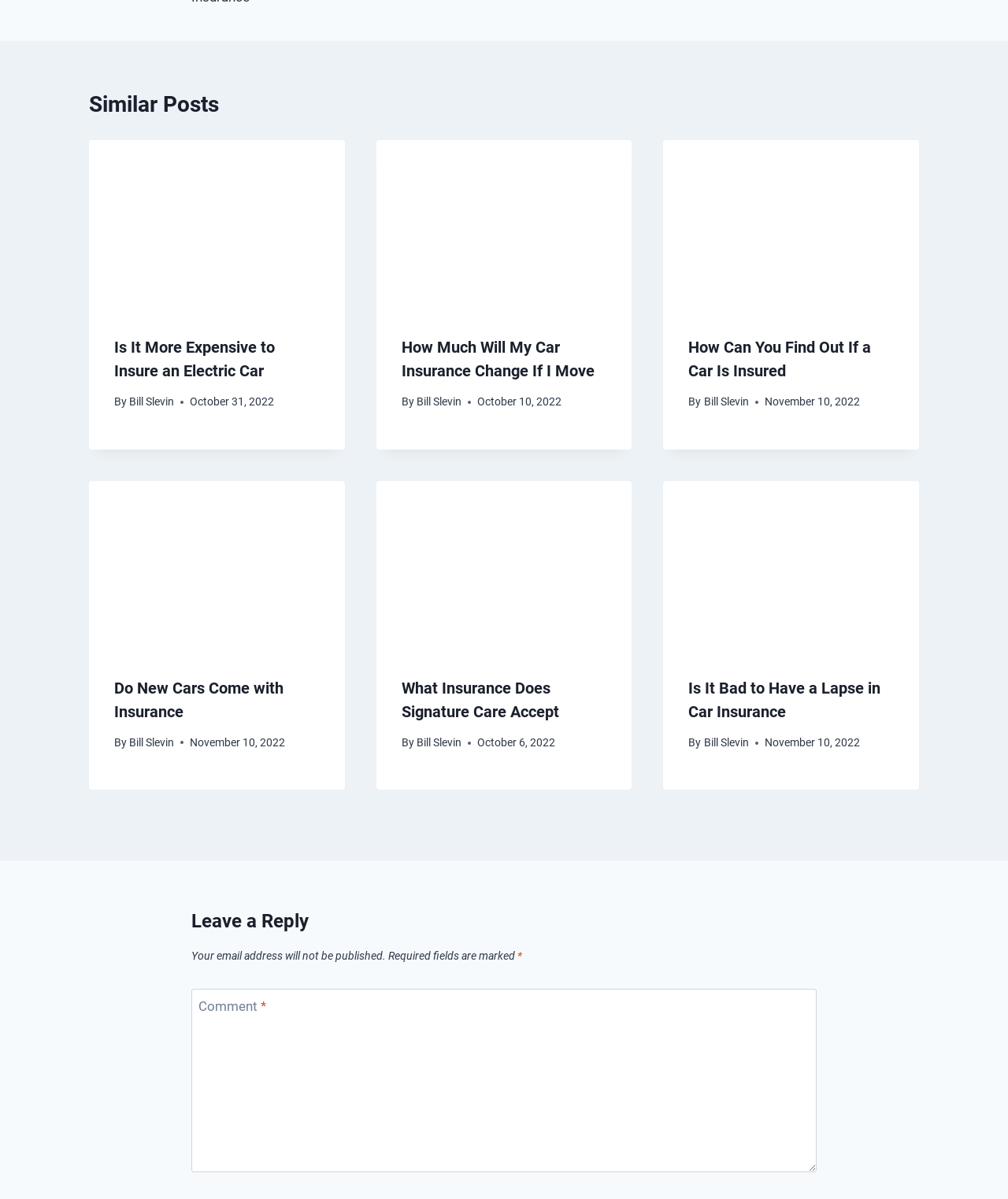Please specify the bounding box coordinates of the area that should be clicked to accomplish the following instruction: "Click on 'How Can You Find Out If a Car Is Insured'". The coordinates should consist of four float numbers between 0 and 1, i.e., [left, top, right, bottom].

[0.658, 0.117, 0.912, 0.259]